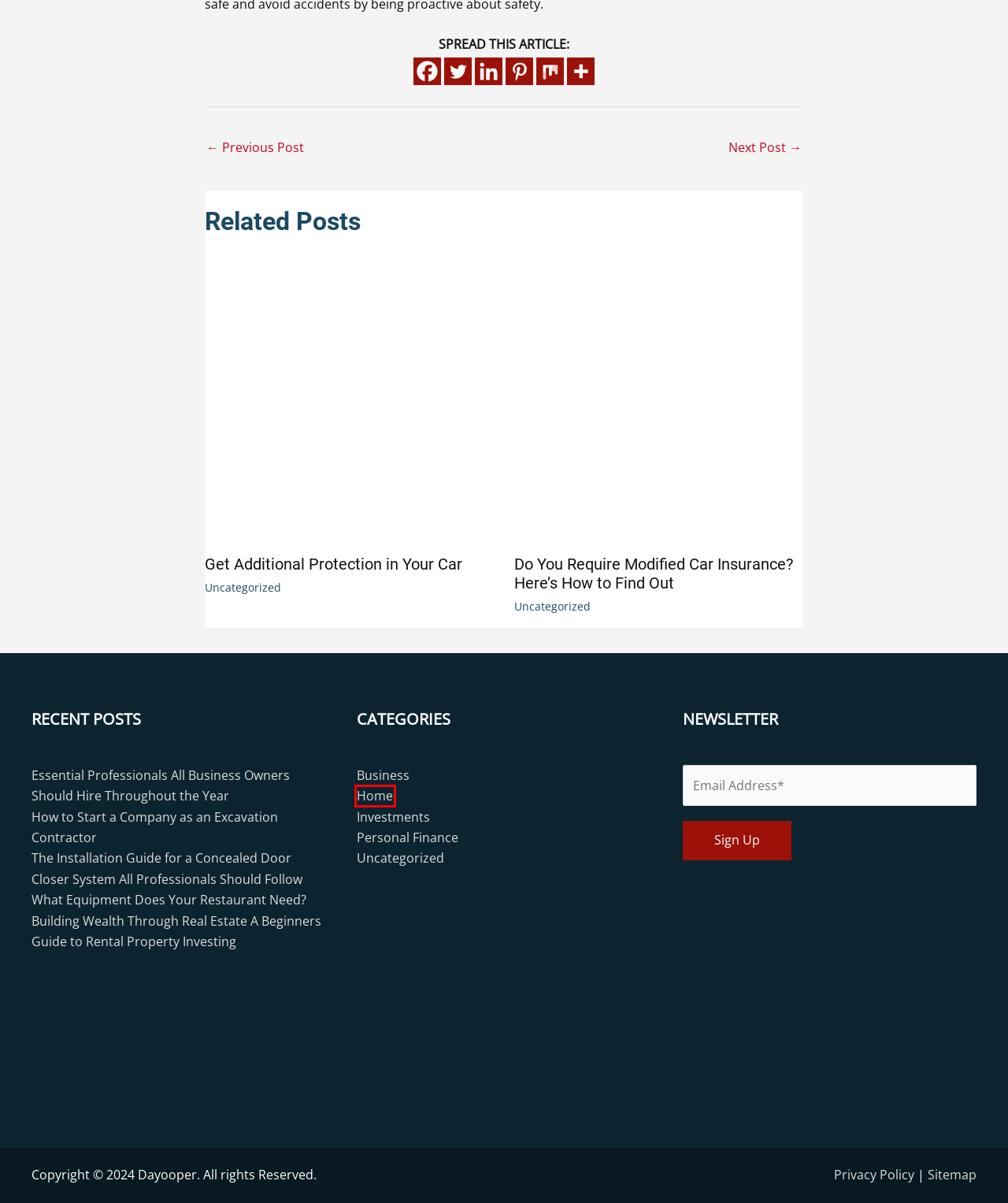Examine the screenshot of the webpage, which has a red bounding box around a UI element. Select the webpage description that best fits the new webpage after the element inside the red bounding box is clicked. Here are the choices:
A. Home Archives - Dayooper
B. The Installation Guide for a Concealed Door Closer System All Professionals Should Follow - Dayooper
C. What Equipment Does Your Restaurant Need? - Dayooper
D. Essential Professionals All Business Owners Should Hire Throughout the Year - Dayooper
E. Building Wealth Through Real Estate A Beginners Guide to Rental Property Investing - Dayooper
F. Running a Restaurant: 6 Ways to Keep Your Staff Motivated - Dayooper
G. How House Flippers Can Increase Their Profit - Dayooper
H. Seat Belts Won’t Protect You from These Road Dangers | Dayooper

A